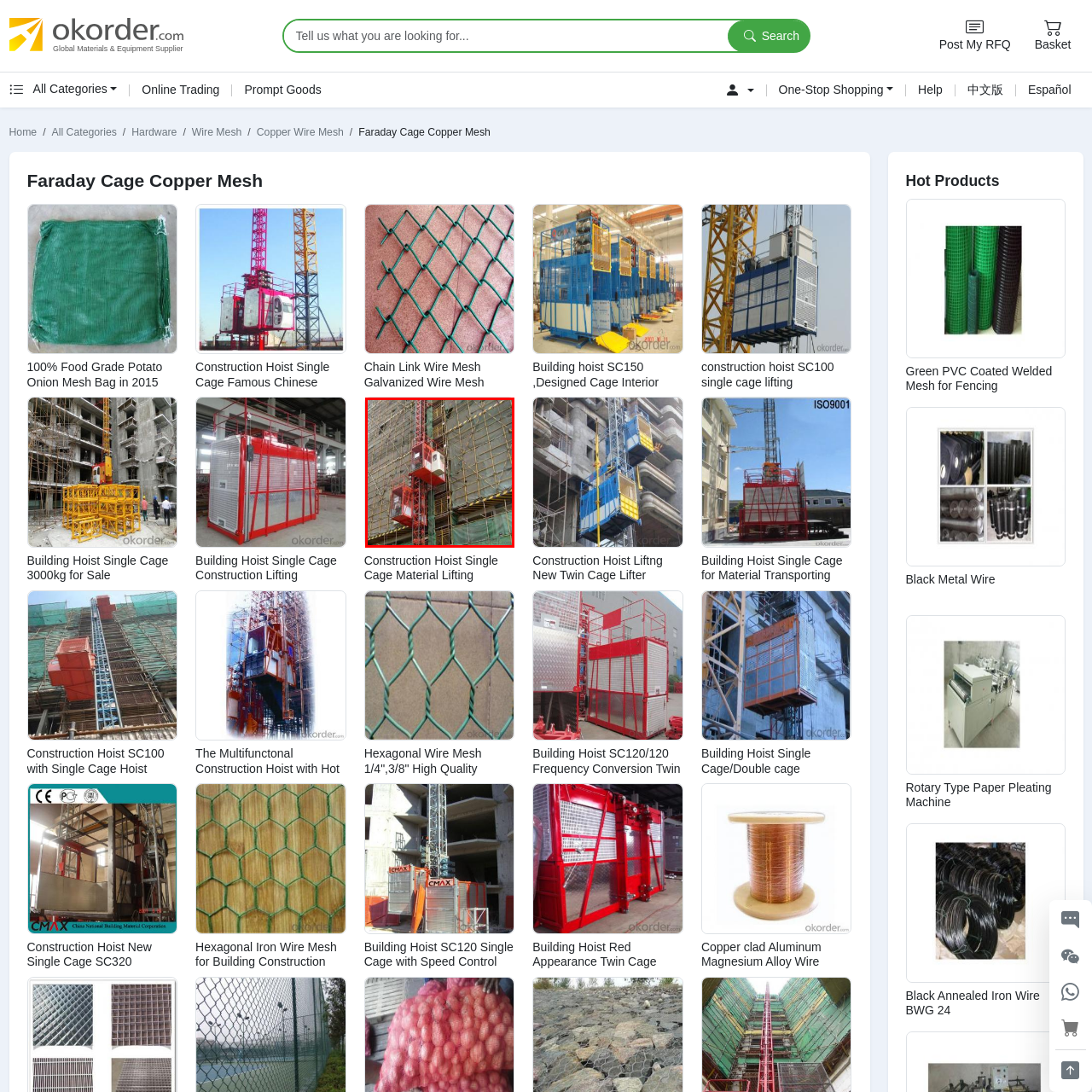Direct your attention to the part of the image marked by the red boundary and give a detailed response to the following question, drawing from the image: What is the purpose of the yellow warning tape on the scaffolding?

The yellow warning tape on the scaffolding is used to highlight the active construction environment, indicating that construction work is in progress and caution is required.